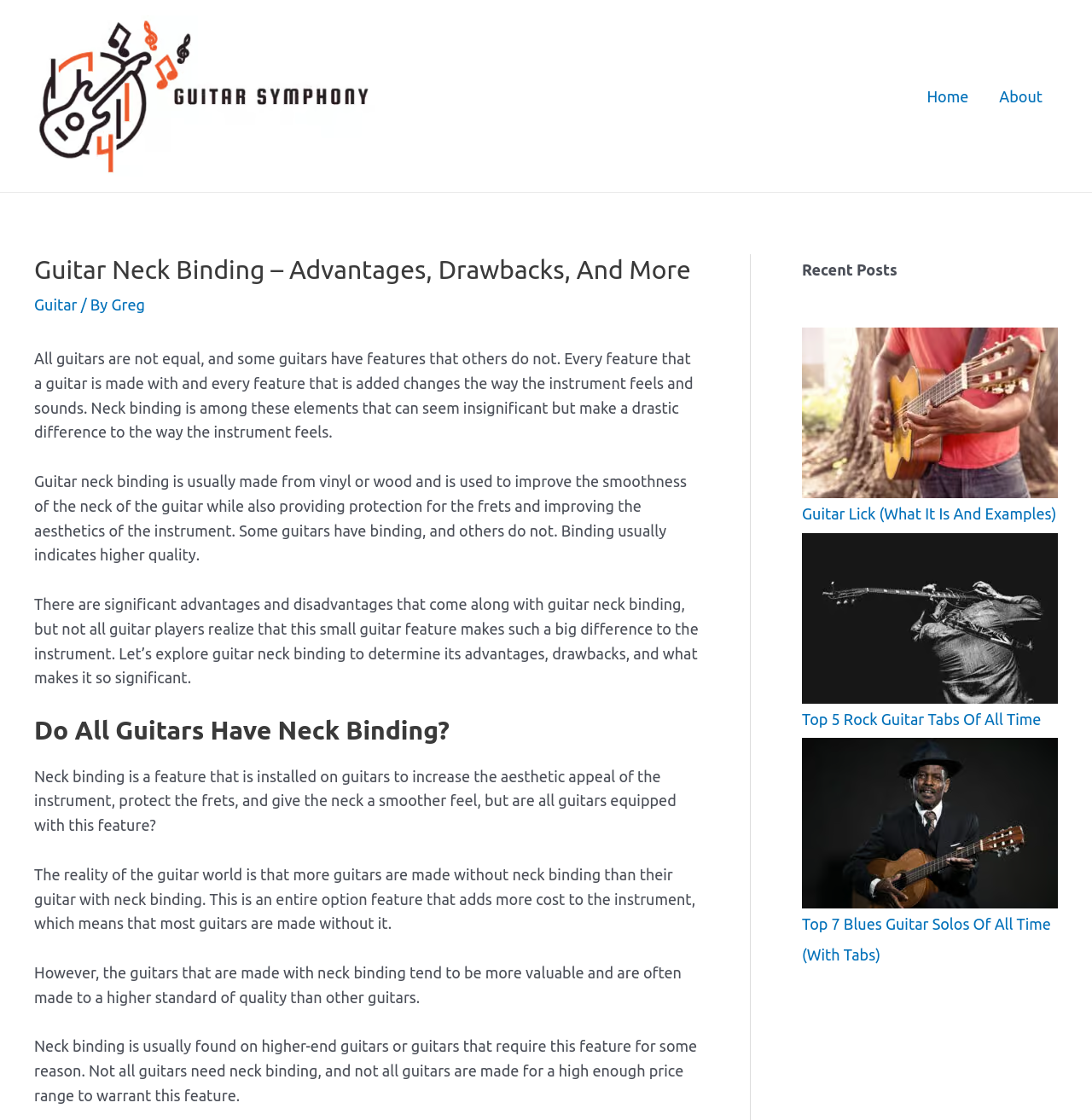What type of guitars usually have neck binding?
Provide a short answer using one word or a brief phrase based on the image.

Higher-end guitars